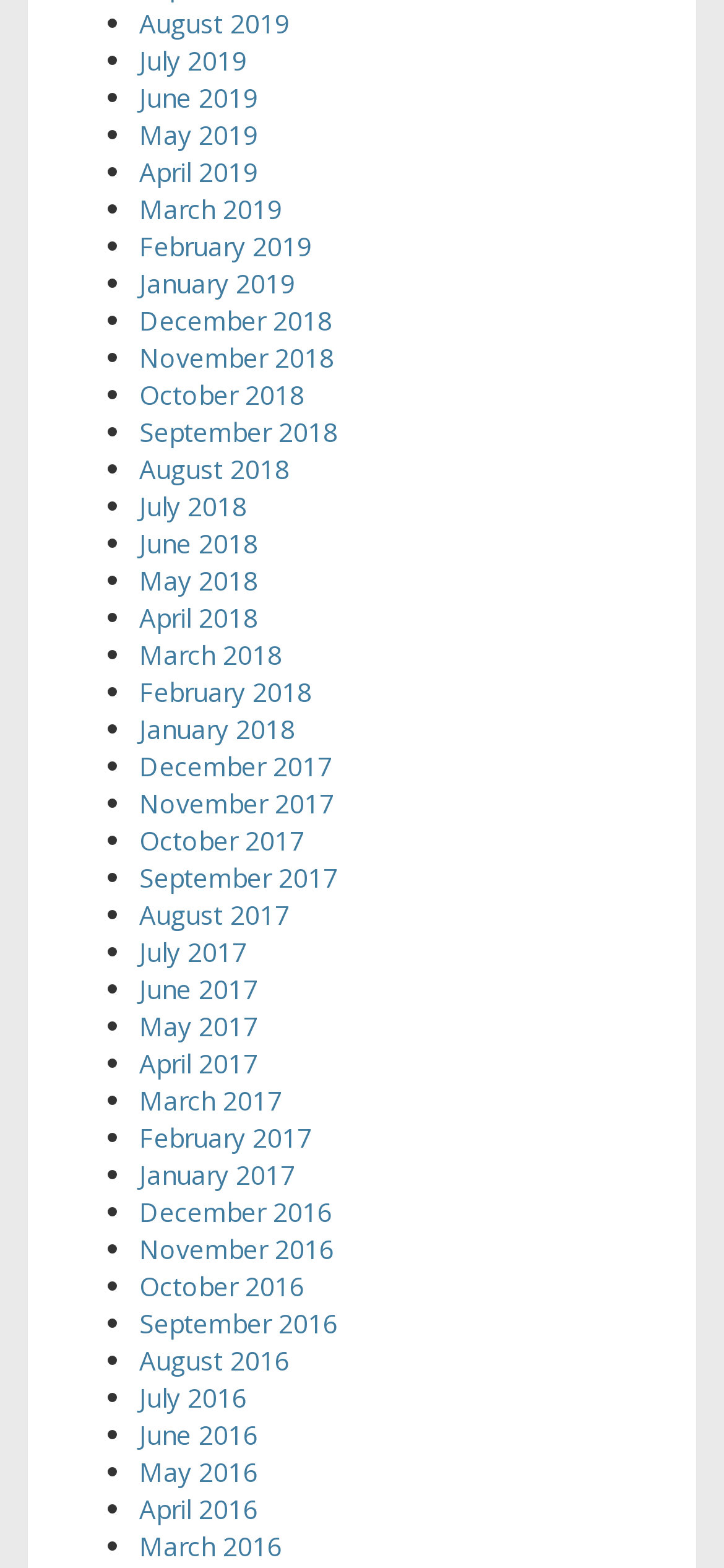How many months are listed?
Please use the image to provide a one-word or short phrase answer.

24